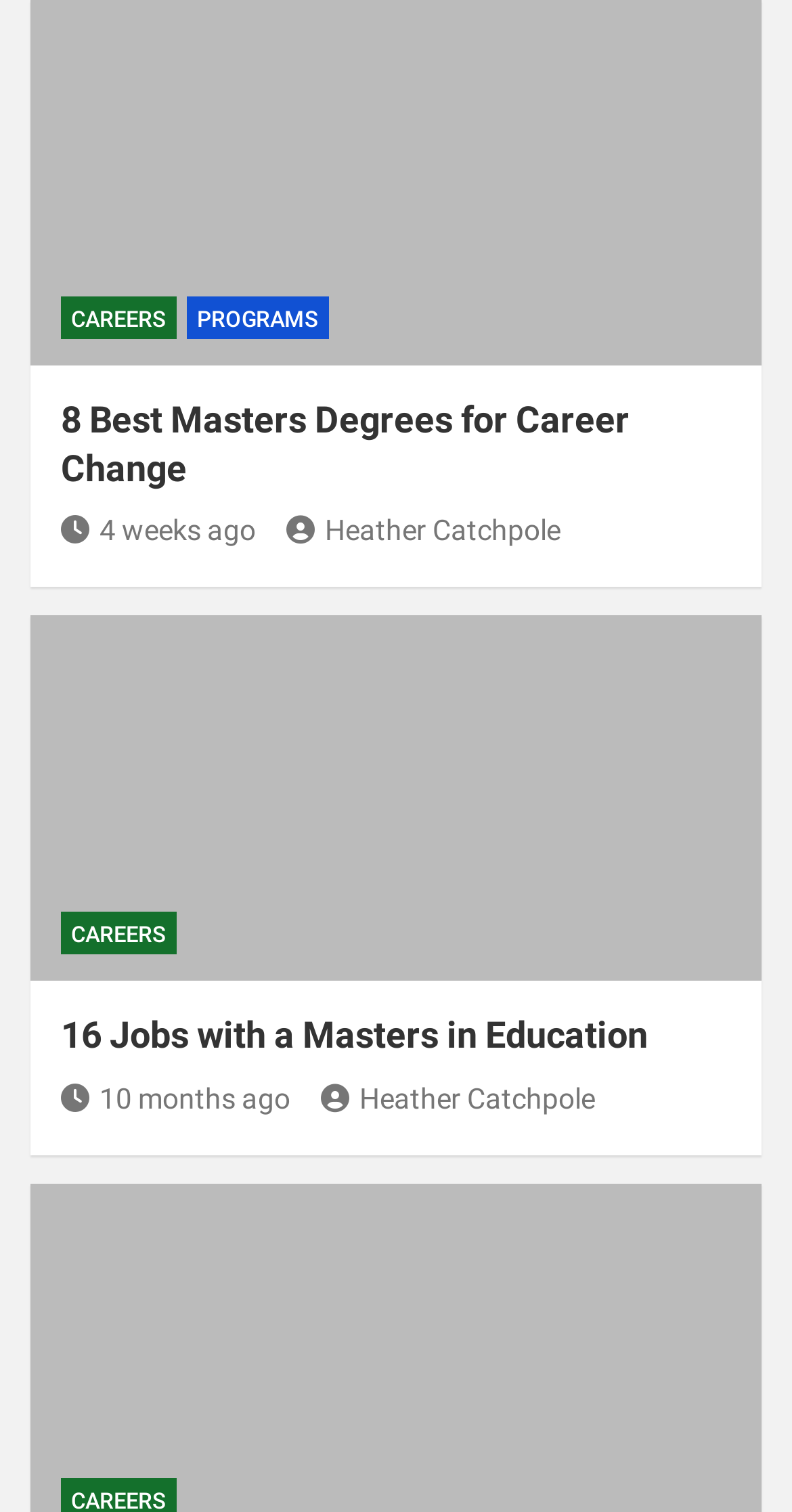Determine the bounding box coordinates of the clickable region to carry out the instruction: "View article by Heather Catchpole".

[0.362, 0.34, 0.708, 0.362]